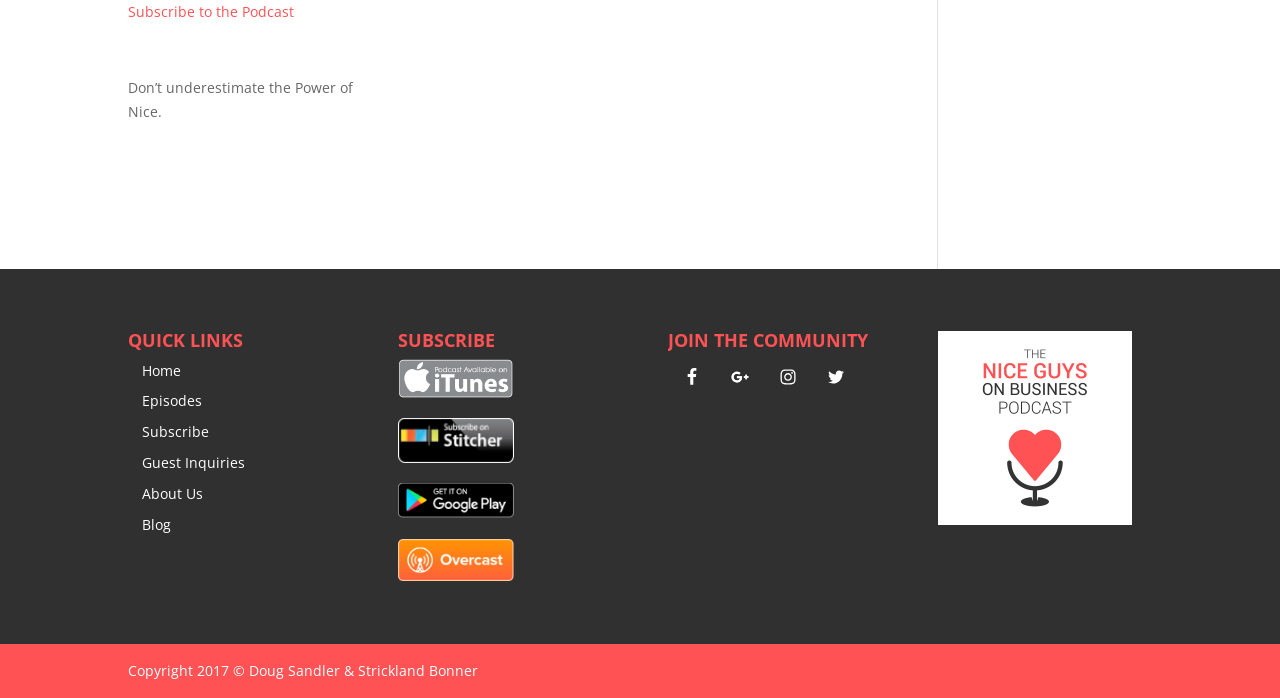Highlight the bounding box coordinates of the element that should be clicked to carry out the following instruction: "Join Facebook community". The coordinates must be given as four float numbers ranging from 0 to 1, i.e., [left, top, right, bottom].

[0.527, 0.514, 0.555, 0.565]